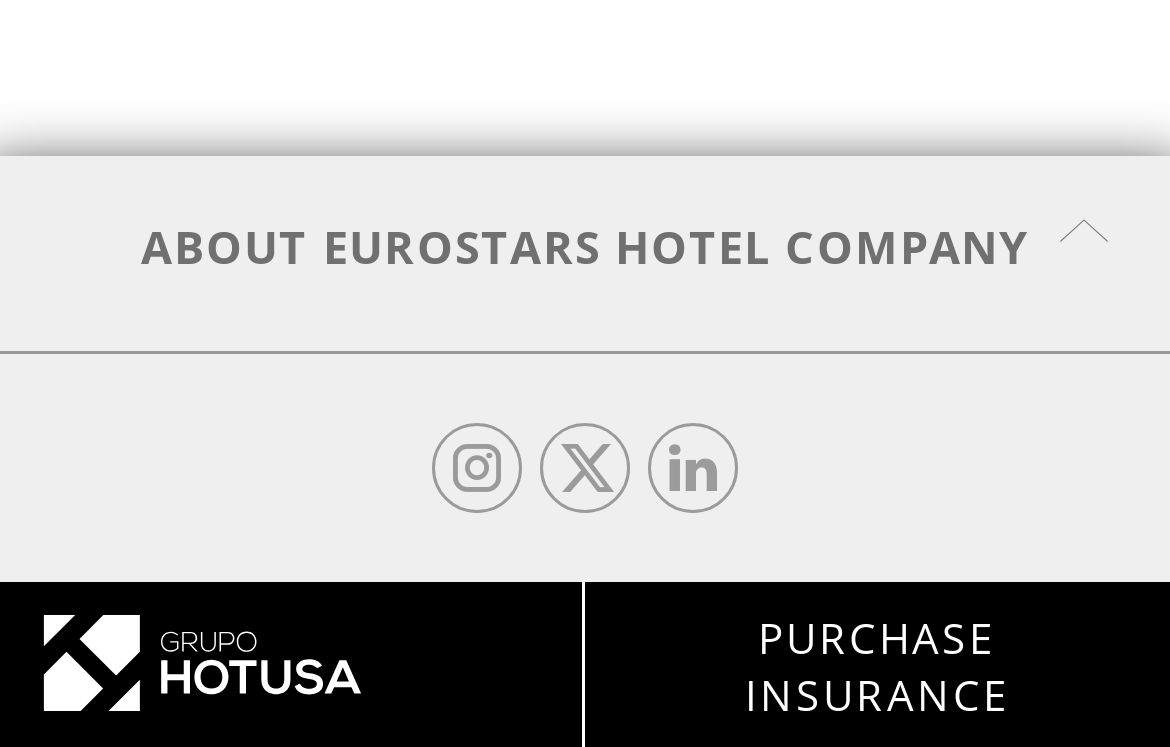How many social media links are present on the webpage?
Give a single word or phrase answer based on the content of the image.

3